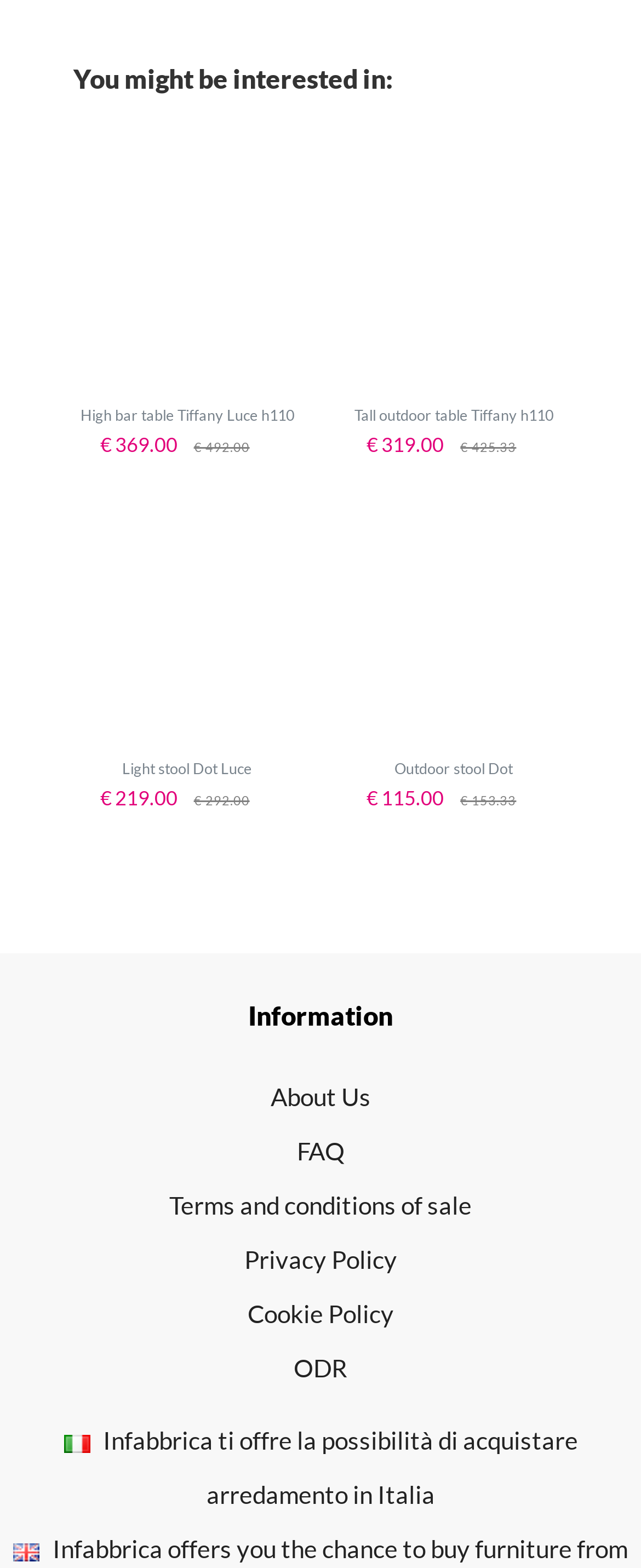Using the elements shown in the image, answer the question comprehensively: How many products are listed on this page?

I counted the number of link elements with different names, which represent different products, and found that there are 4 products listed on this page.